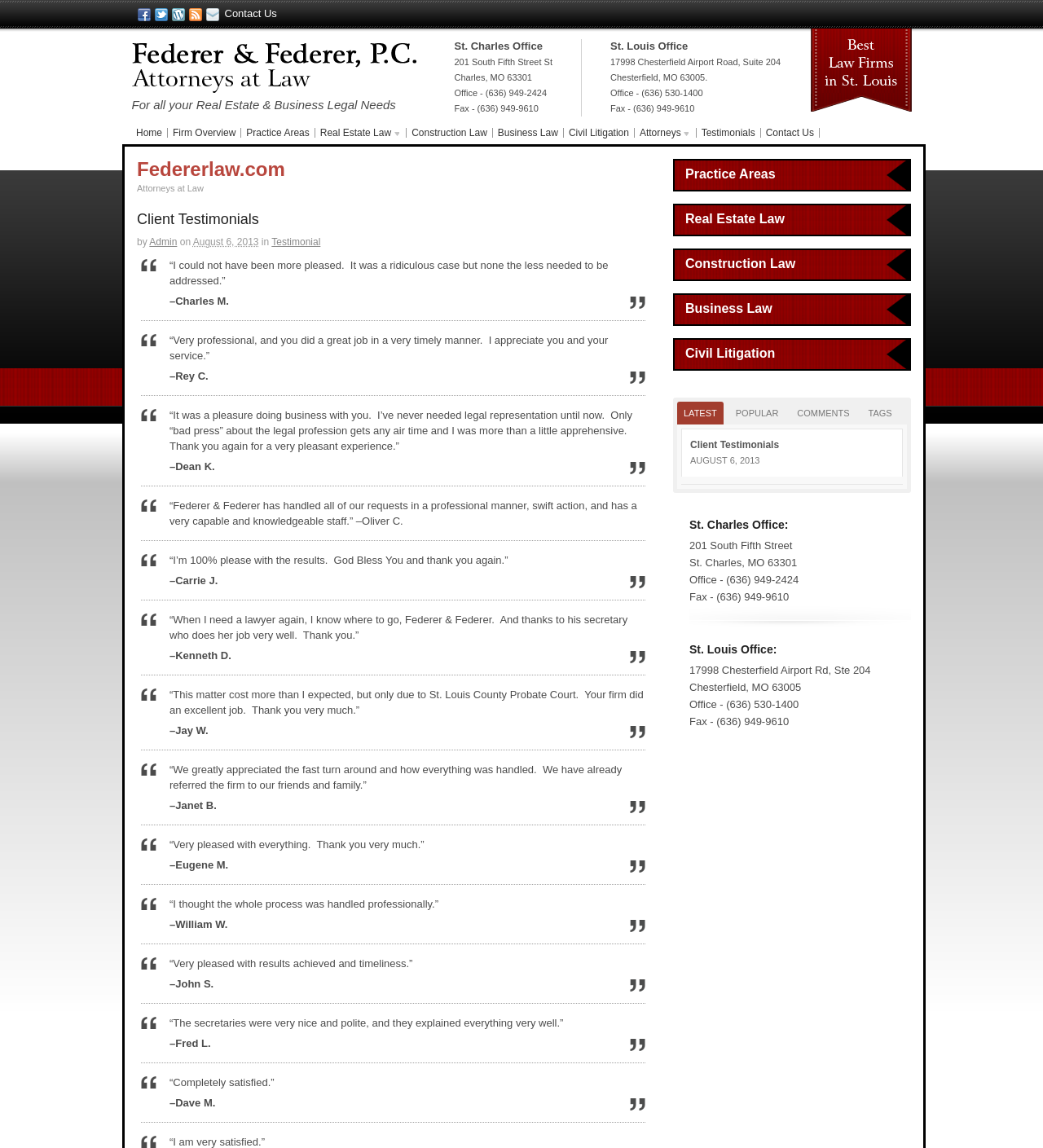Respond with a single word or phrase to the following question: What is the phone number of the St. Louis office?

(636) 530-1400